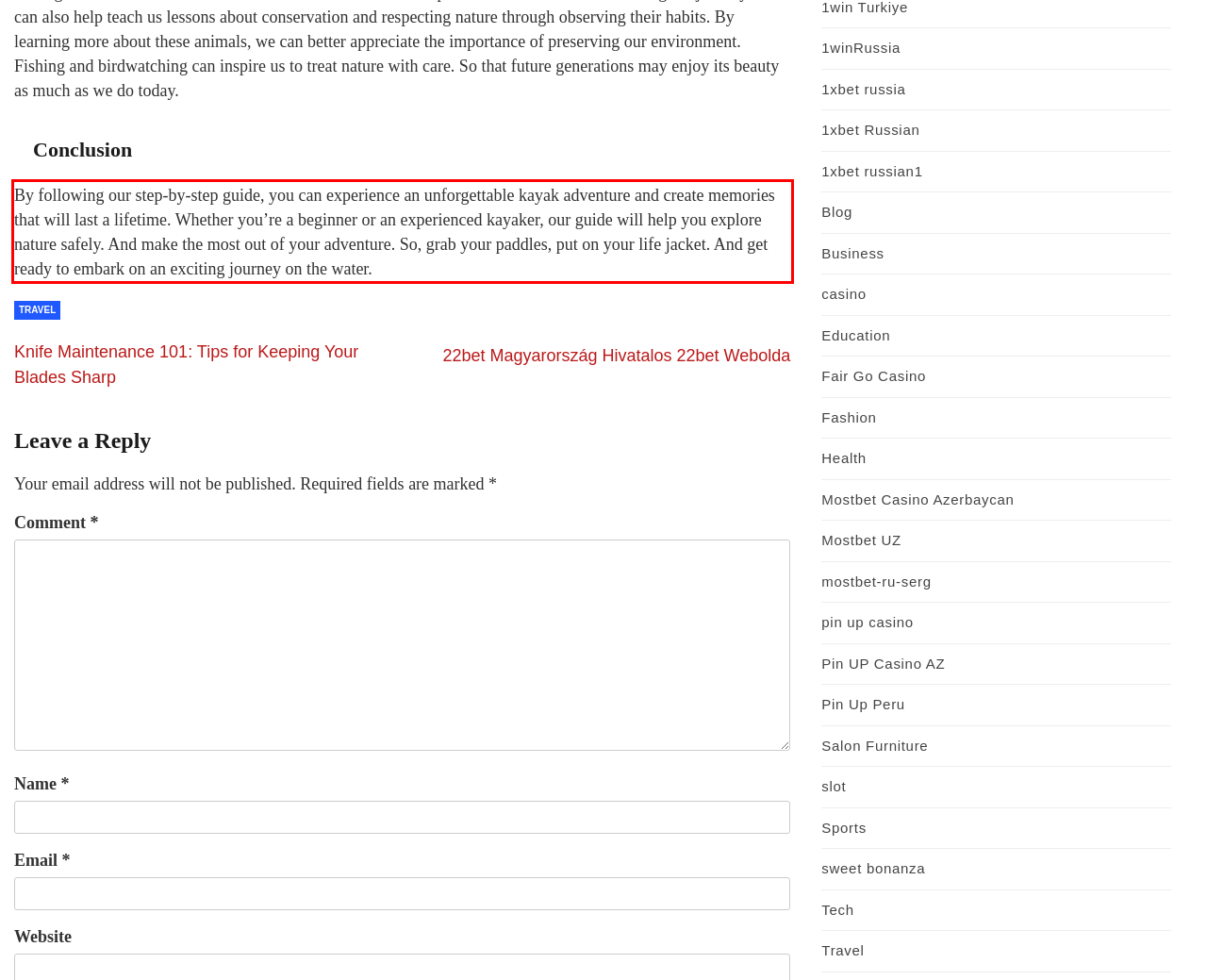Using the provided webpage screenshot, identify and read the text within the red rectangle bounding box.

By following our step-by-step guide, you can experience an unforgettable kayak adventure and create memories that will last a lifetime. Whether you’re a beginner or an experienced kayaker, our guide will help you explore nature safely. And make the most out of your adventure. So, grab your paddles, put on your life jacket. And get ready to embark on an exciting journey on the water.